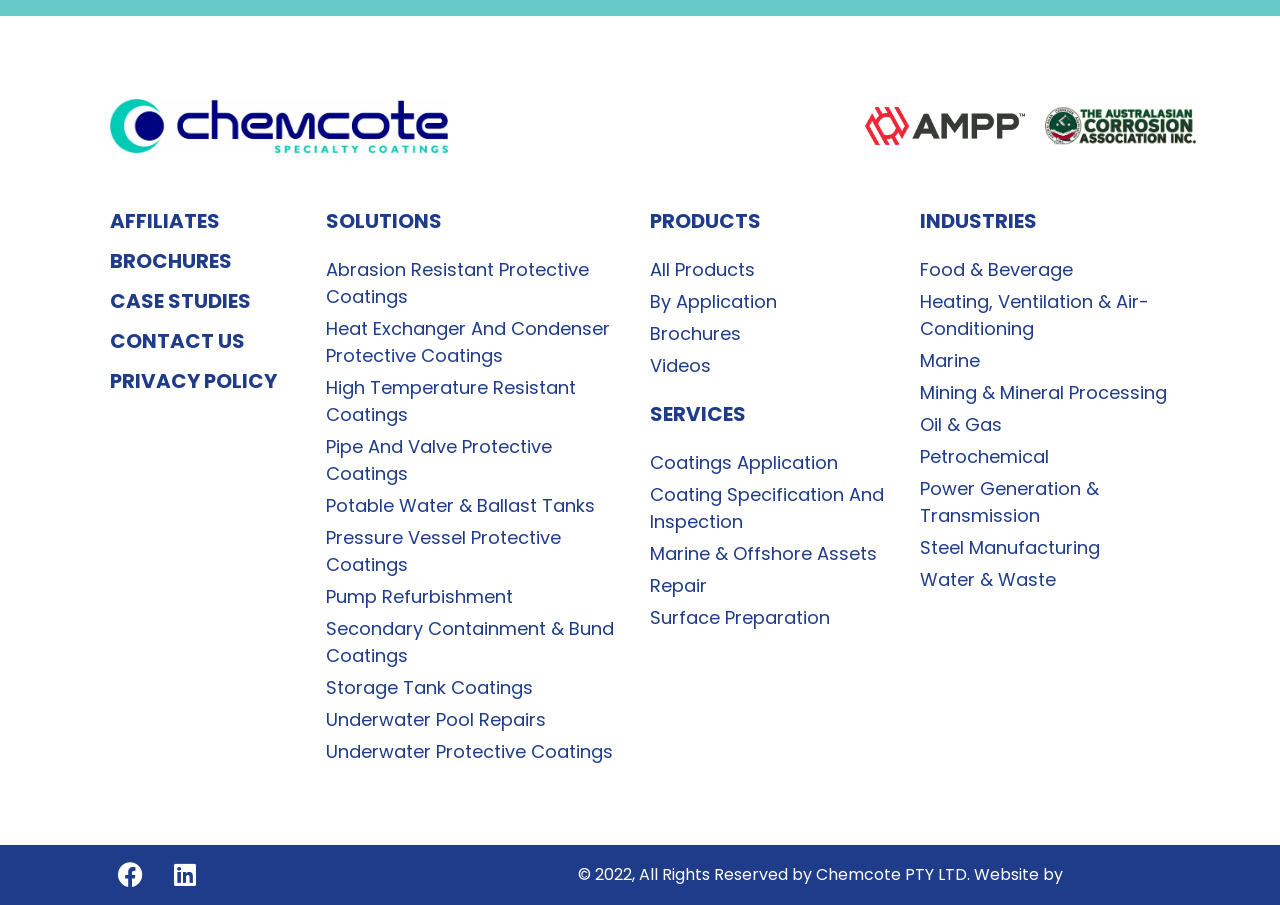Please give the bounding box coordinates of the area that should be clicked to fulfill the following instruction: "Check Facebook page". The coordinates should be in the format of four float numbers from 0 to 1, i.e., [left, top, right, bottom].

[0.082, 0.939, 0.121, 0.994]